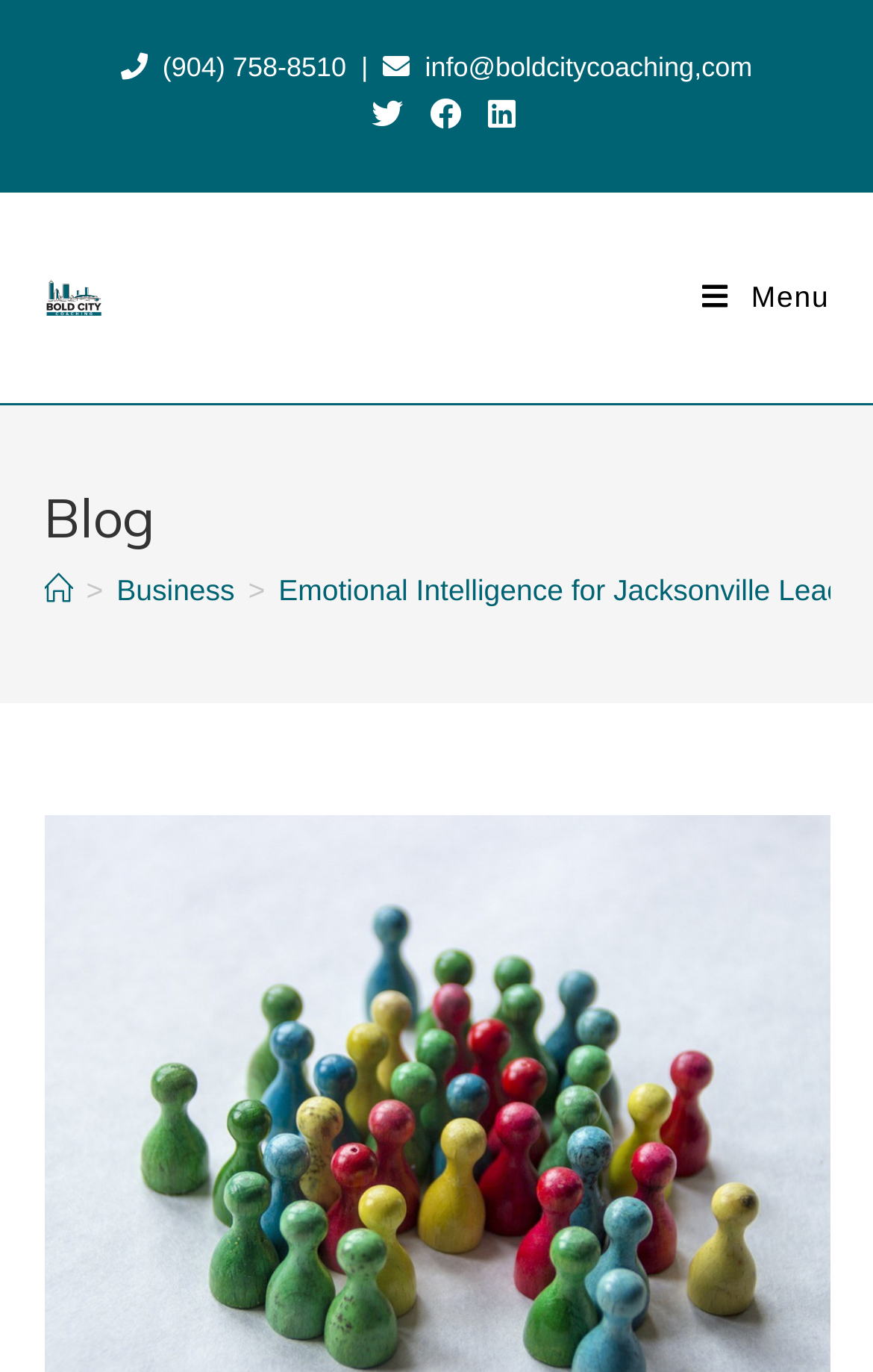How many social media links are there?
Please elaborate on the answer to the question with detailed information.

I counted the number of link elements under the 'Social links' list, and found three links to Twitter, Facebook, and LinkedIn.